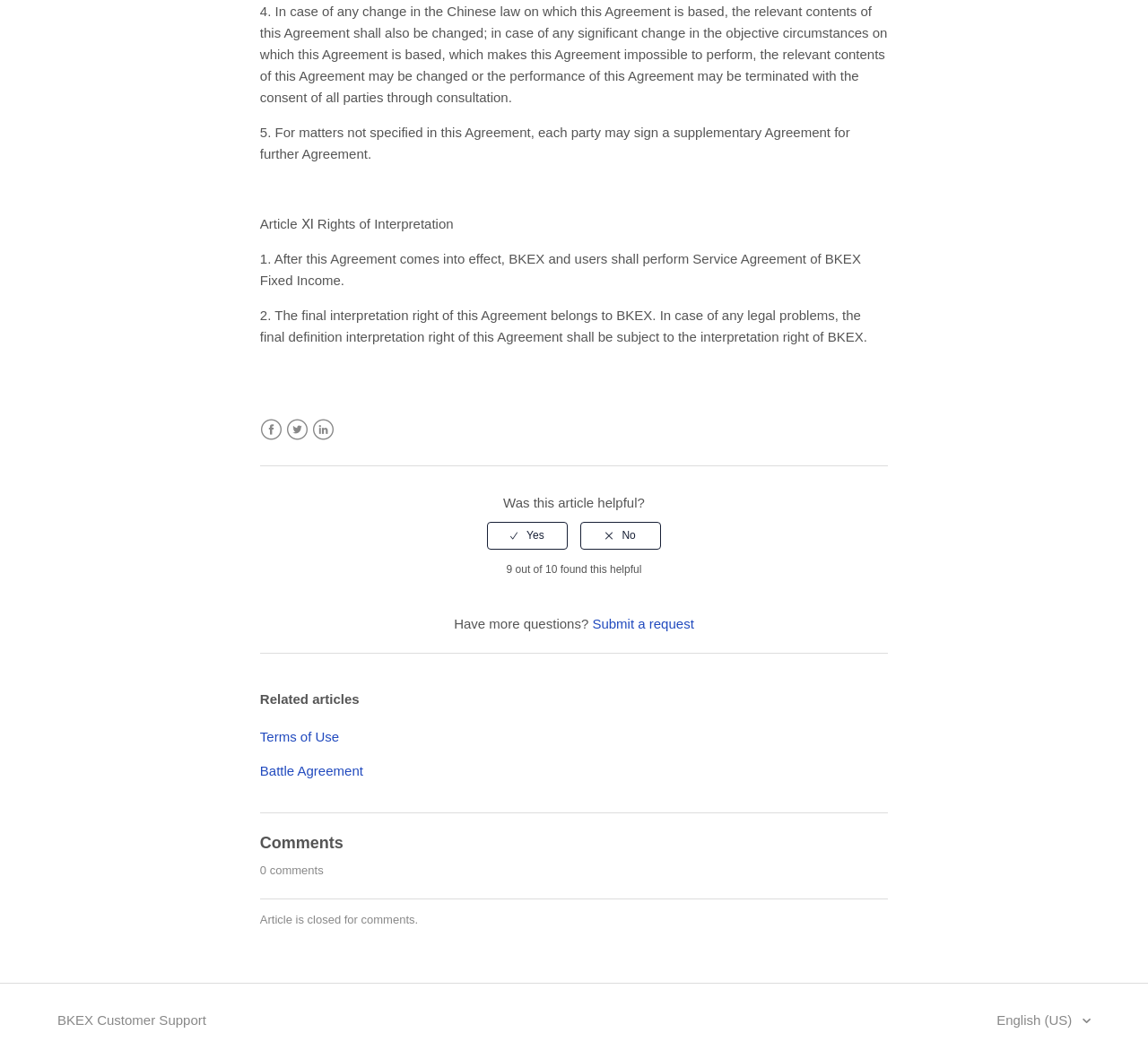Provide the bounding box coordinates of the HTML element this sentence describes: "title="No"". The bounding box coordinates consist of four float numbers between 0 and 1, i.e., [left, top, right, bottom].

[0.506, 0.493, 0.576, 0.519]